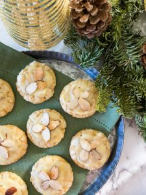What is on top of the cookies?
Please answer the question with as much detail and depth as you can.

According to the caption, the cookies are topped with slivers of almond, which adds a touch of elegance to the overall presentation.